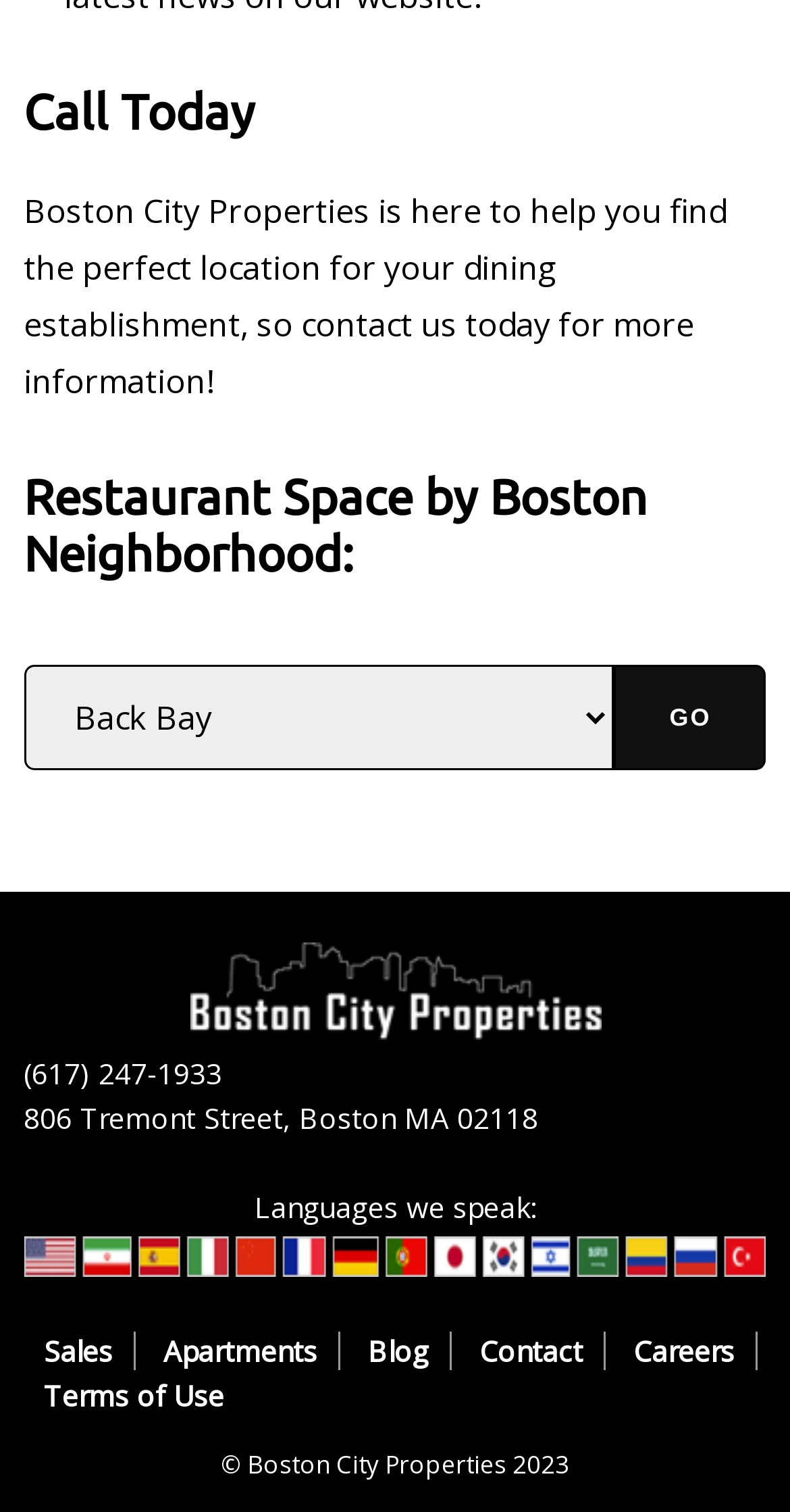Find the bounding box coordinates for the HTML element described in this sentence: "(617) 247-1933". Provide the coordinates as four float numbers between 0 and 1, in the format [left, top, right, bottom].

[0.03, 0.697, 0.281, 0.722]